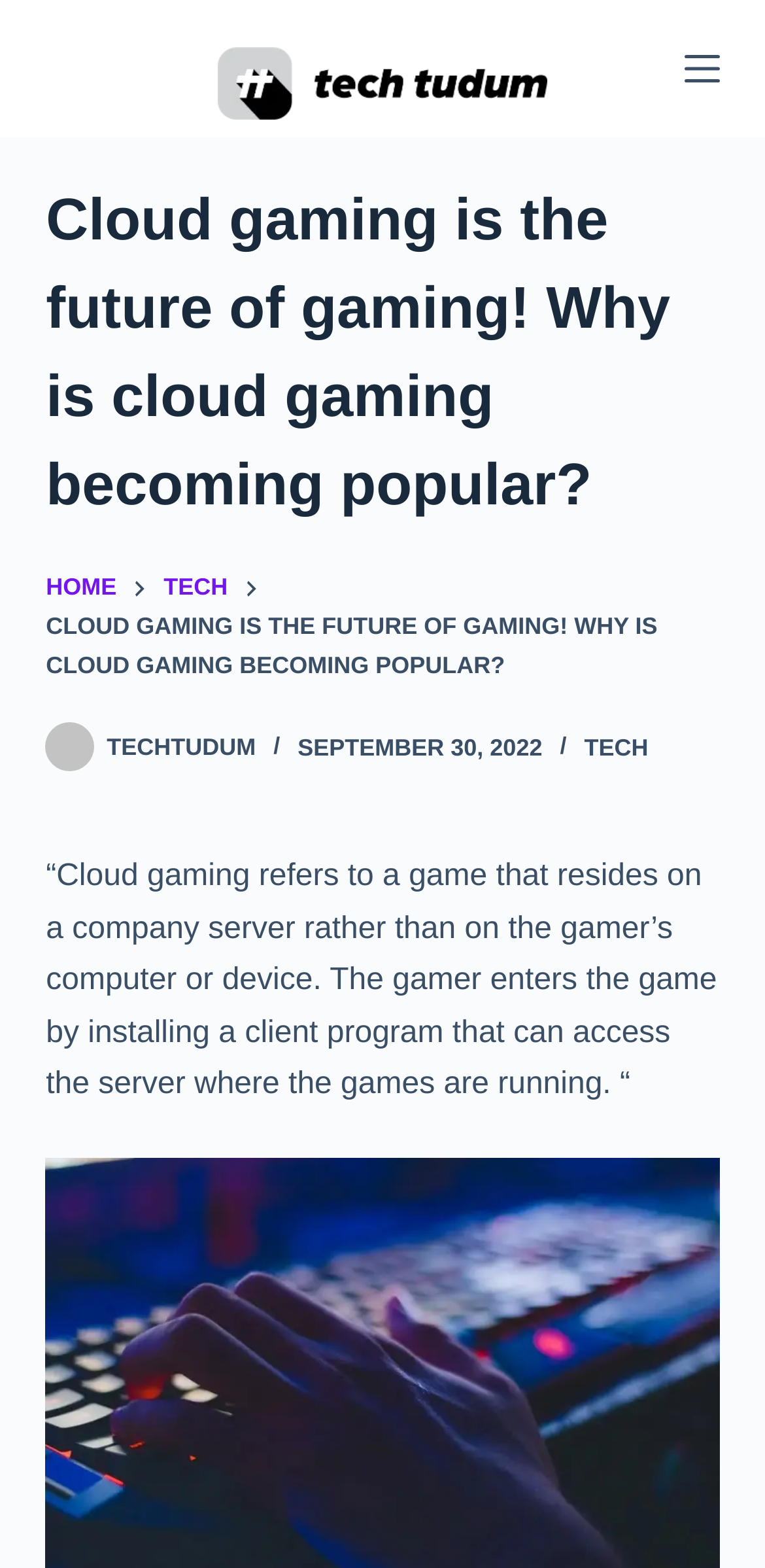Please provide the bounding box coordinates for the element that needs to be clicked to perform the following instruction: "Click 'techtudum' link". The coordinates should be given as four float numbers between 0 and 1, i.e., [left, top, right, bottom].

[0.284, 0.029, 0.716, 0.077]